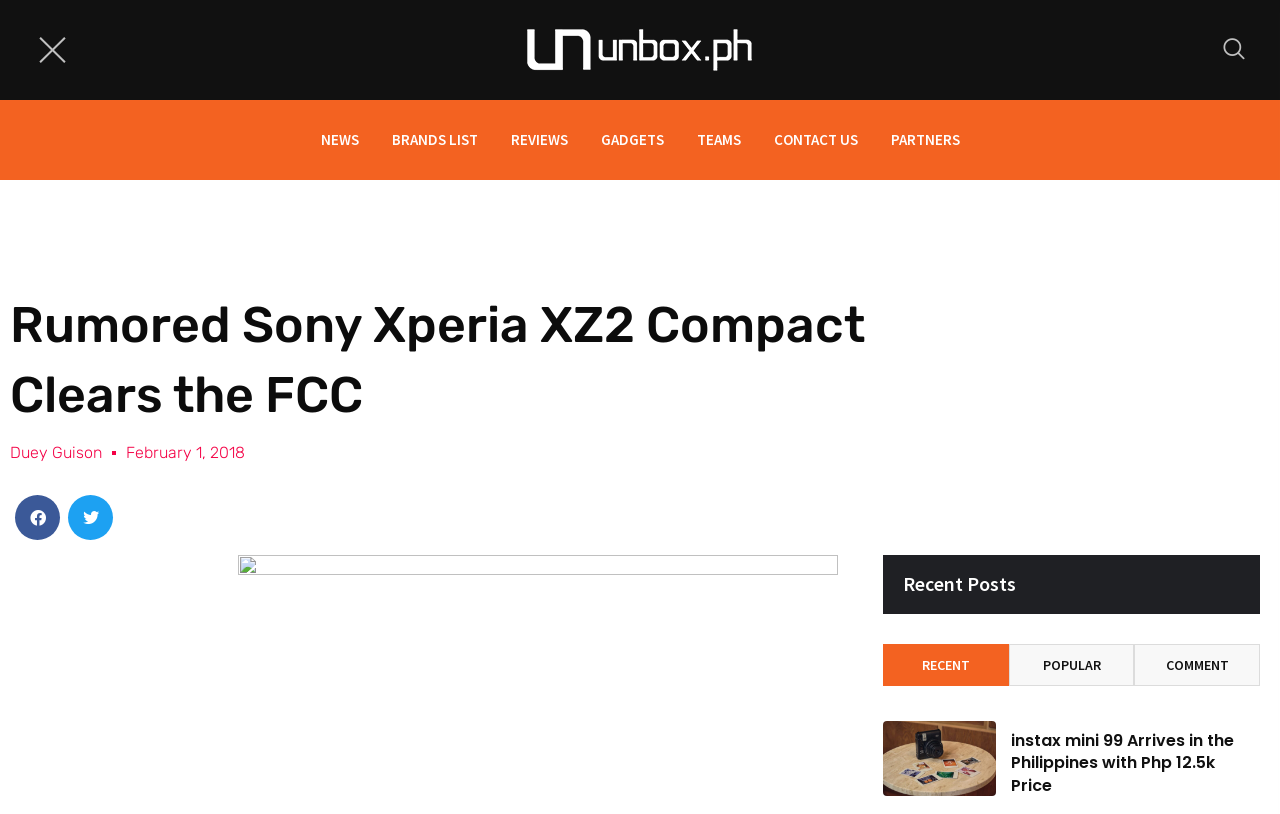Locate the bounding box coordinates of the region to be clicked to comply with the following instruction: "Go to NEWS page". The coordinates must be four float numbers between 0 and 1, in the form [left, top, right, bottom].

[0.239, 0.123, 0.292, 0.221]